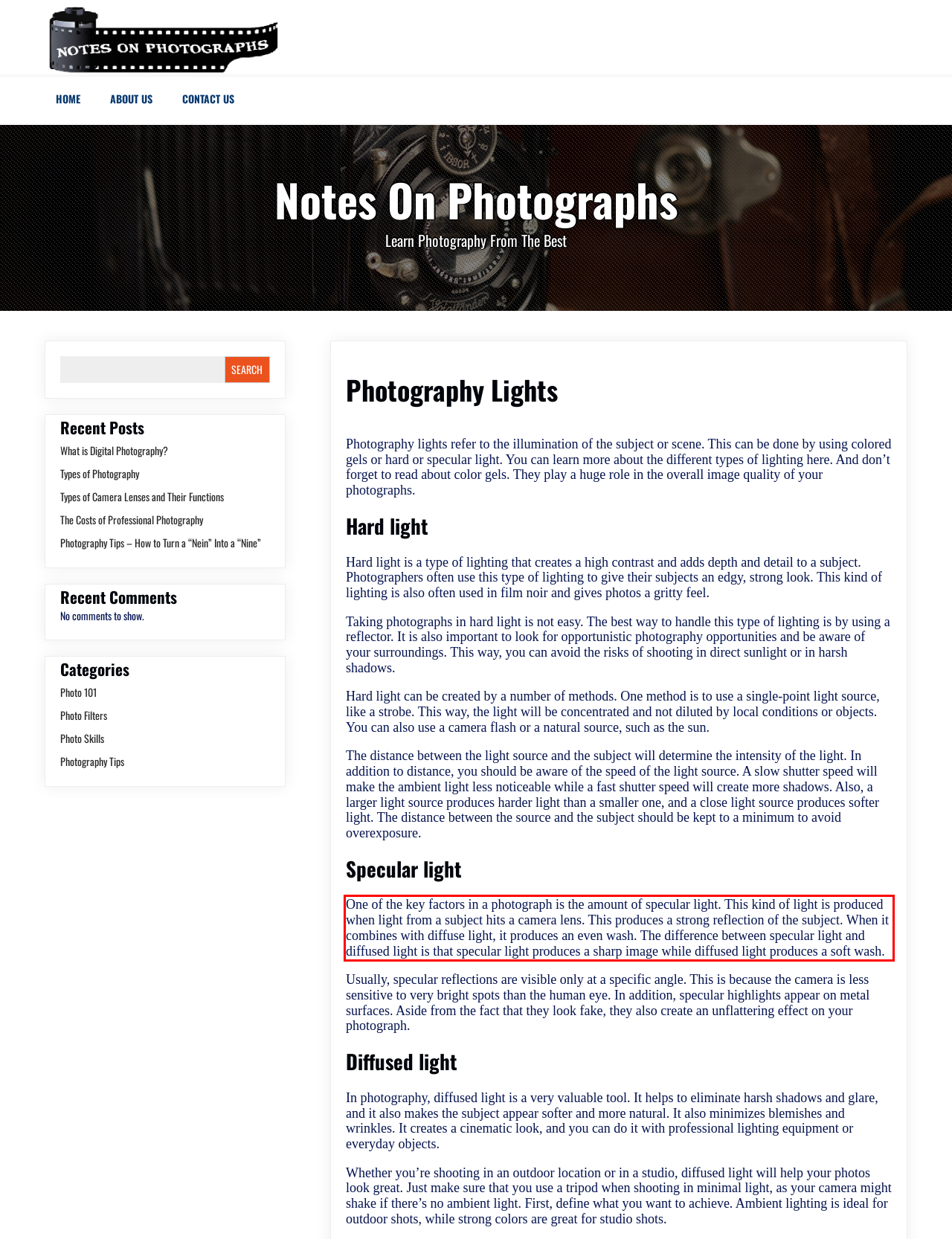Please analyze the screenshot of a webpage and extract the text content within the red bounding box using OCR.

One of the key factors in a photograph is the amount of specular light. This kind of light is produced when light from a subject hits a camera lens. This produces a strong reflection of the subject. When it combines with diffuse light, it produces an even wash. The difference between specular light and diffused light is that specular light produces a sharp image while diffused light produces a soft wash.